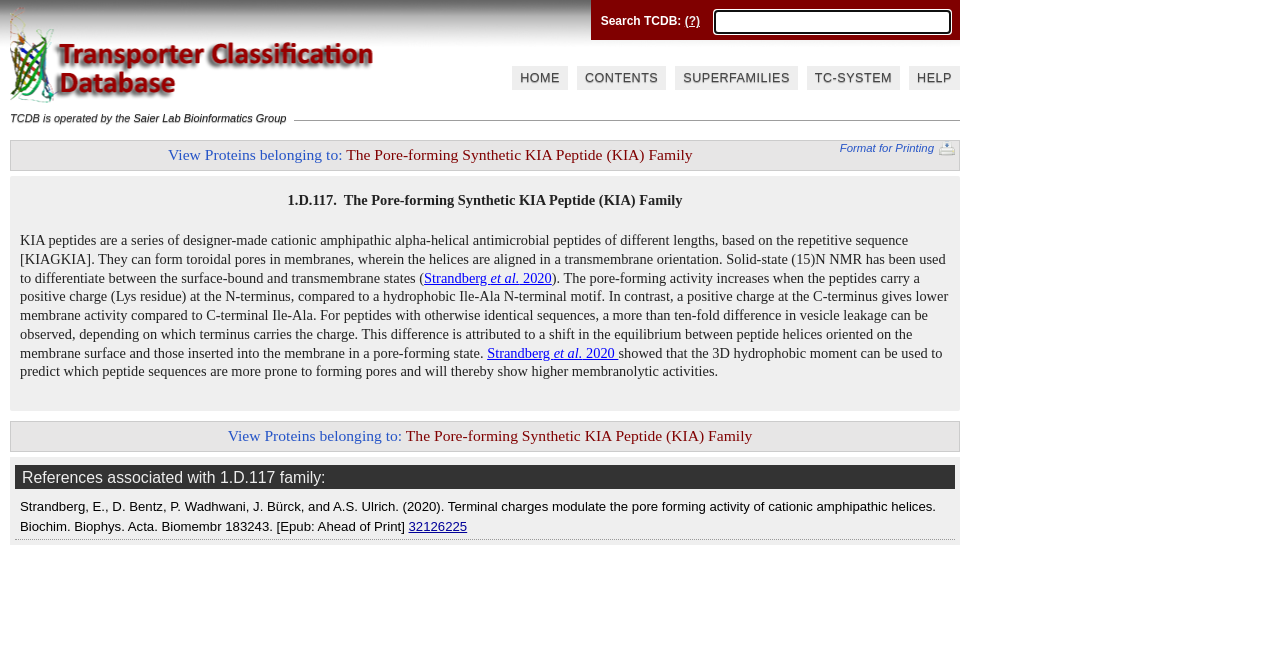Please find the bounding box for the UI component described as follows: "Saier Lab. Group".

[0.335, 0.035, 0.395, 0.051]